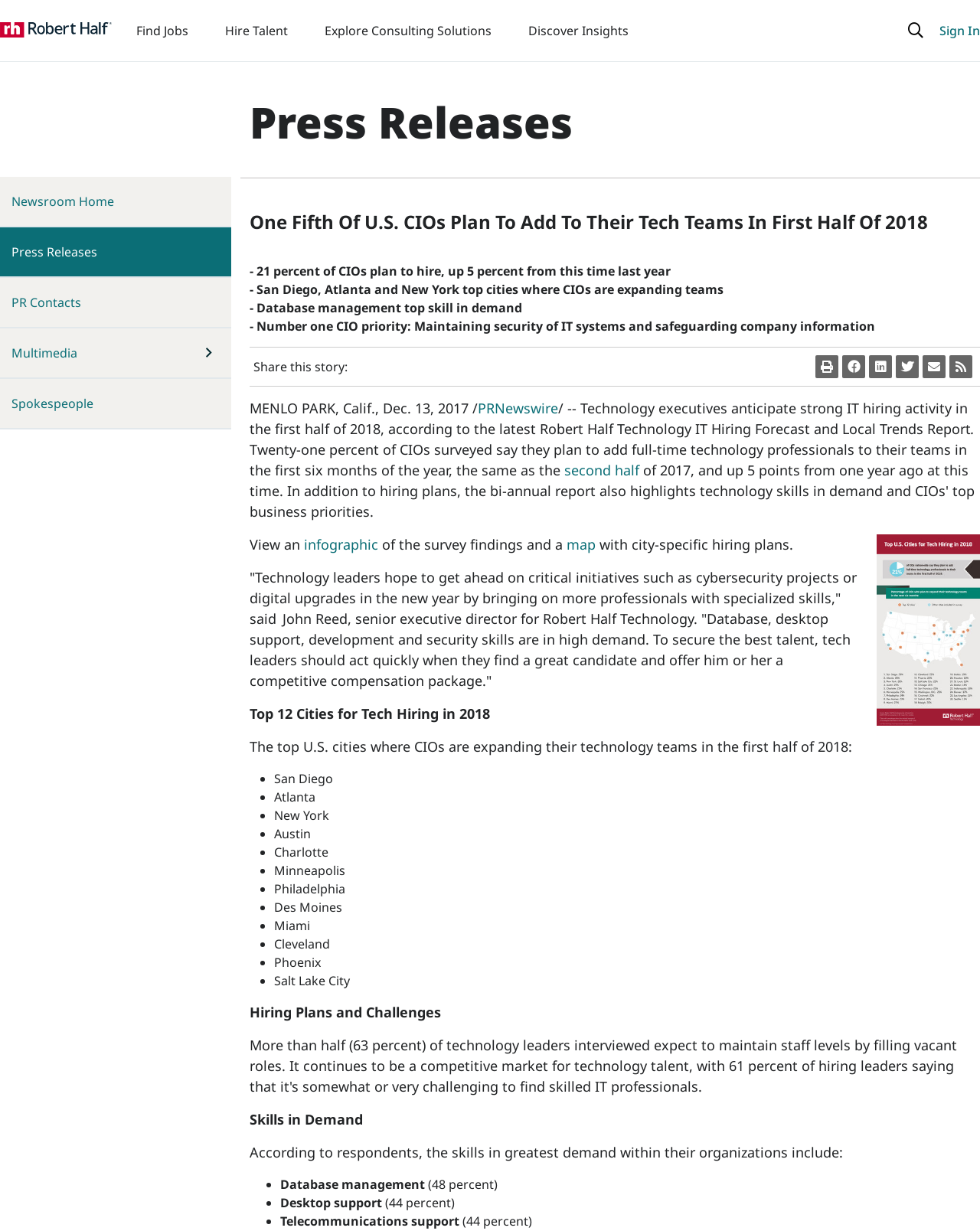What is the title of the press release?
Please provide an in-depth and detailed response to the question.

I found the title of the press release by looking at the StaticText element with the text 'One Fifth Of U.S. CIOs Plan To Add To Their Tech Teams In First Half Of 2018' at coordinates [0.255, 0.17, 0.947, 0.19].